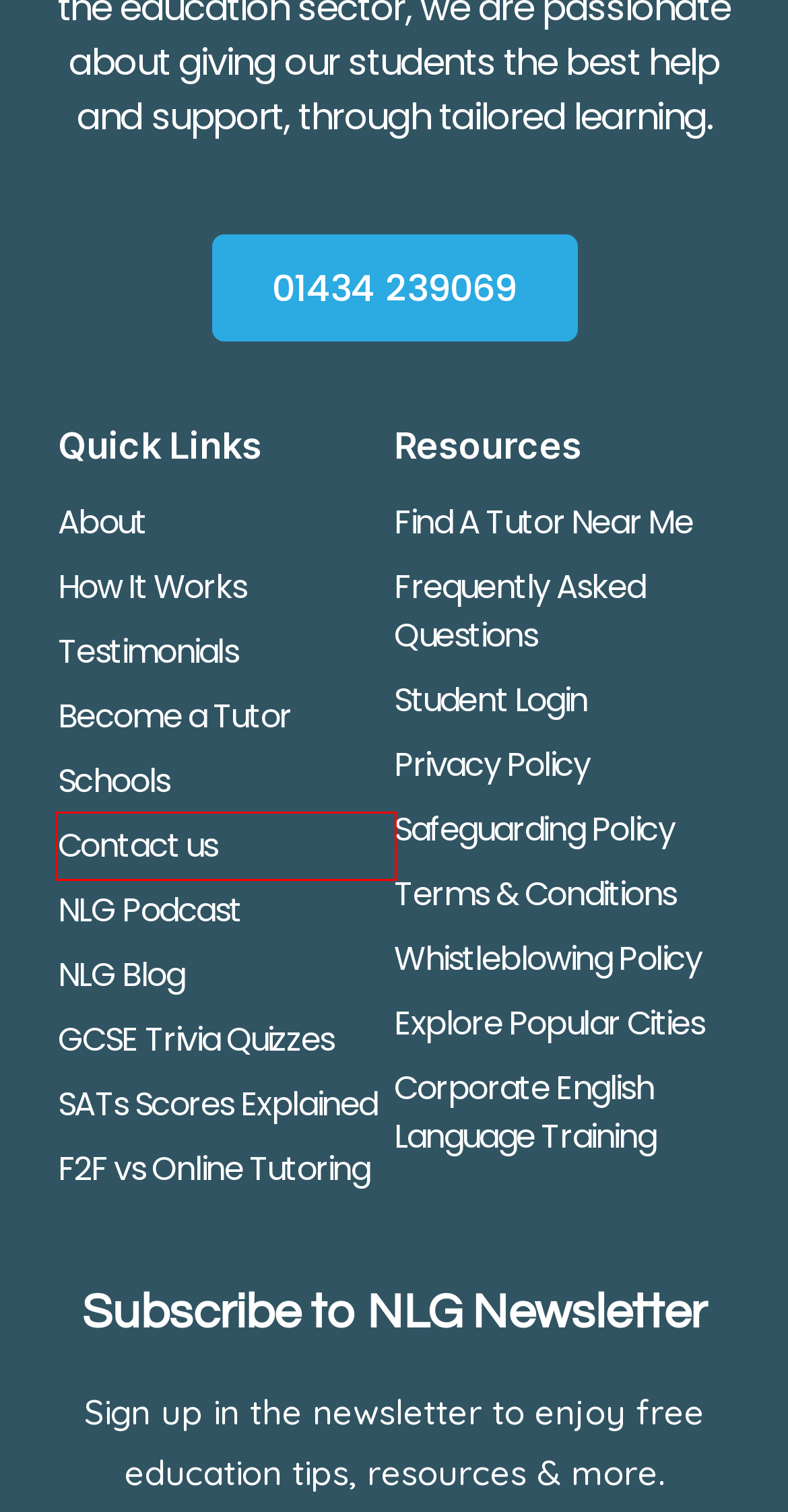Observe the provided screenshot of a webpage with a red bounding box around a specific UI element. Choose the webpage description that best fits the new webpage after you click on the highlighted element. These are your options:
A. Become A Tutor - Tutor Application Form
B. NLG Matches You With The Best 1:1 Private Tutors Near You
C. National Learning Group Blog
D. Corporate English Language Training Course - Find Out More!
E. SATs Scores Explained - Key Stage 1 And Key Stage 2
F. Explore Our GCSE Trivia Quizzes - National Learning Group
G. Find Private Tutors In Popular Cities, UK - Search Now
H. Privacy Policy

B